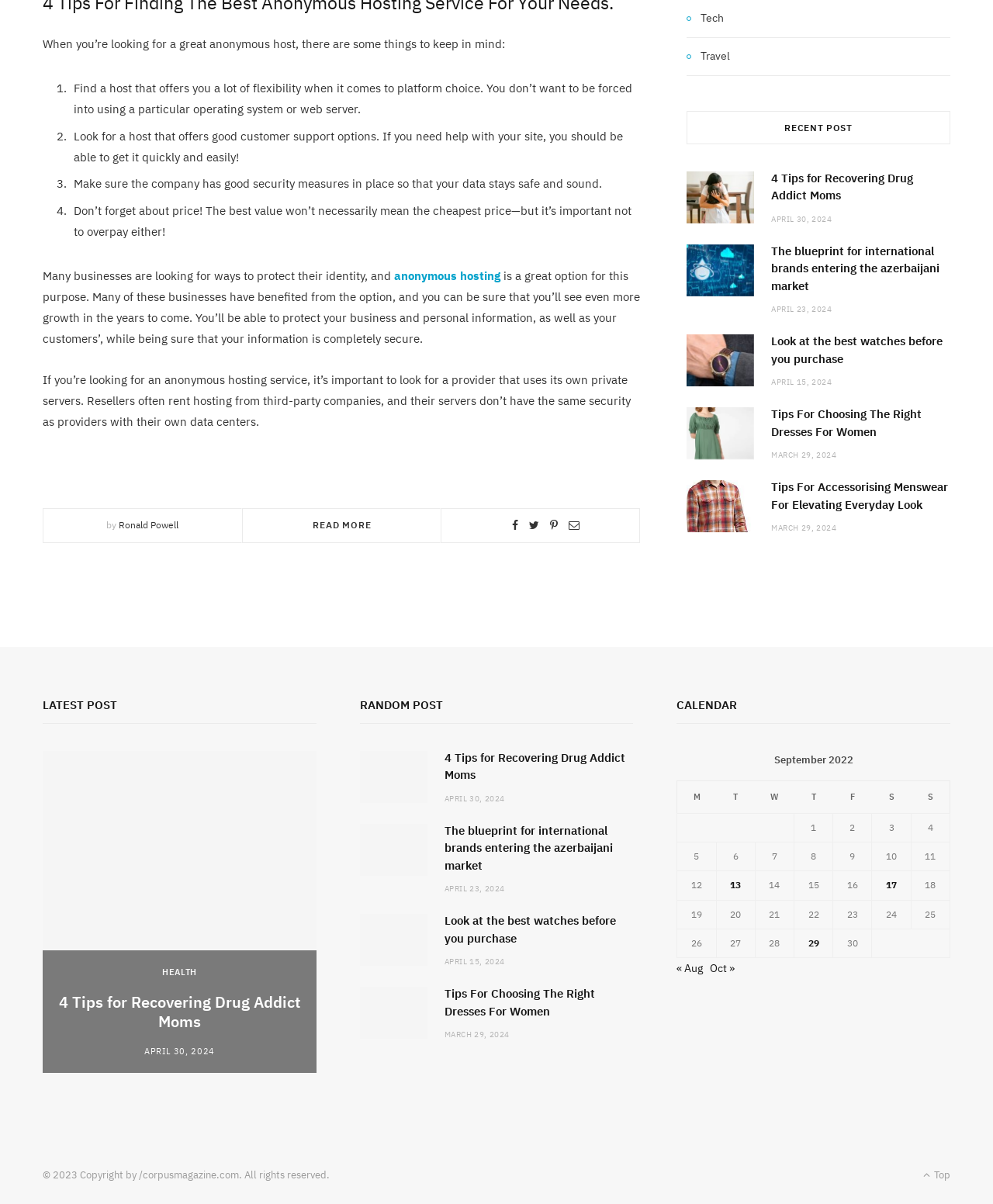Using the details in the image, give a detailed response to the question below:
How many random posts are there?

I looked at the 'RANDOM POST' section, which contains a list of random posts. There are four posts in the list, which indicates that there are four random posts.